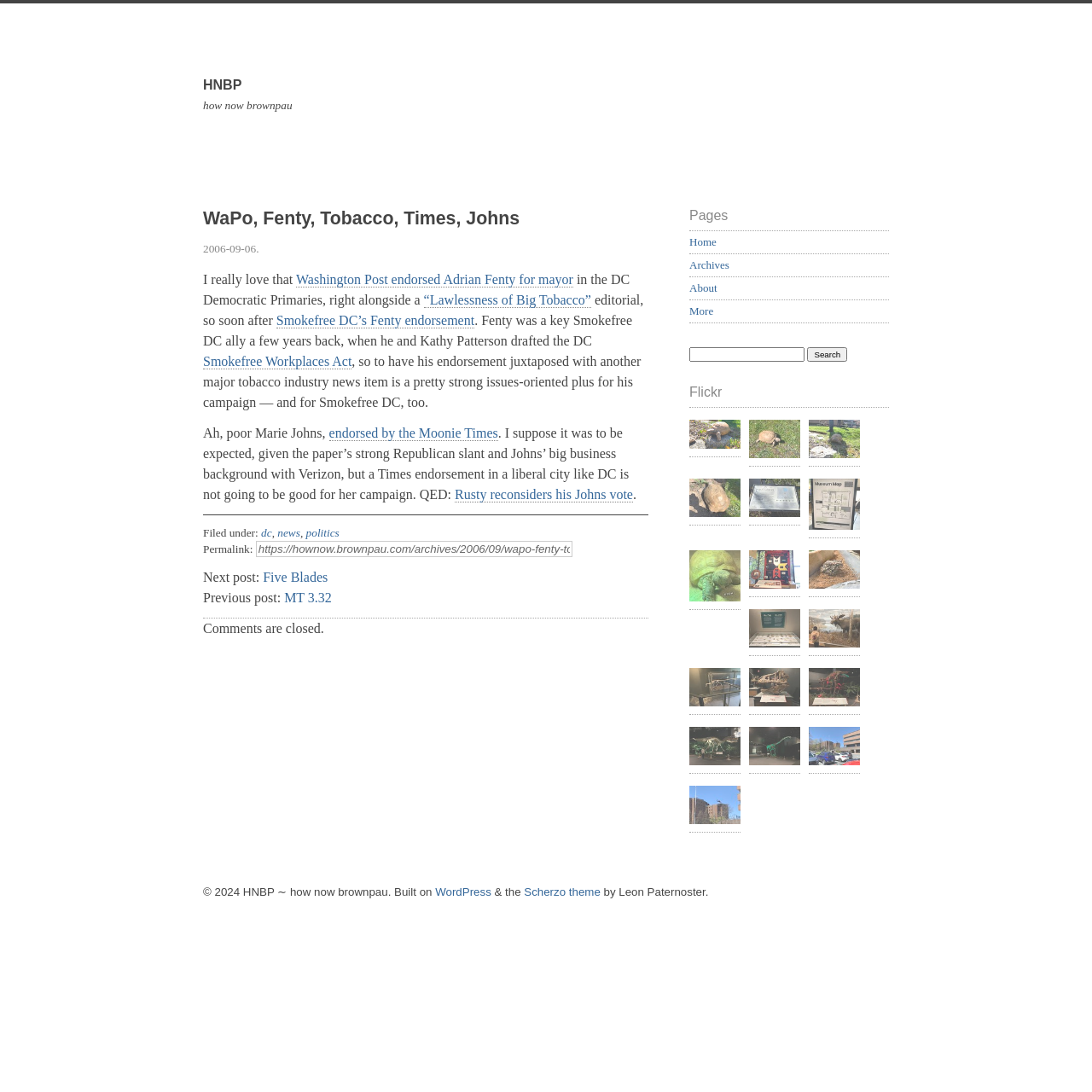Can you specify the bounding box coordinates for the region that should be clicked to fulfill this instruction: "Go to home page".

[0.181, 0.041, 0.819, 0.172]